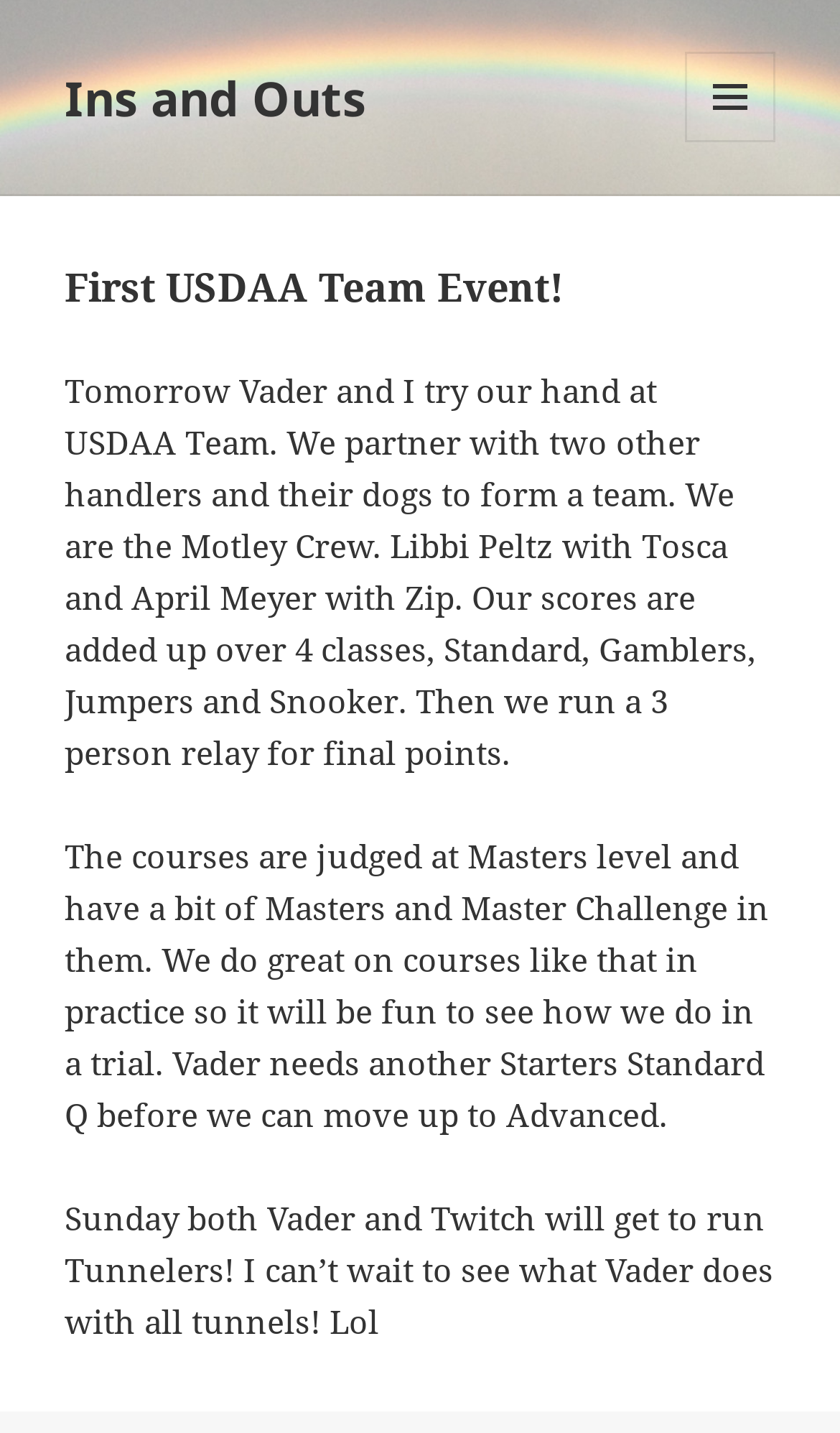What is the level of the courses in the USDAA Team Event?
From the screenshot, supply a one-word or short-phrase answer.

Masters level